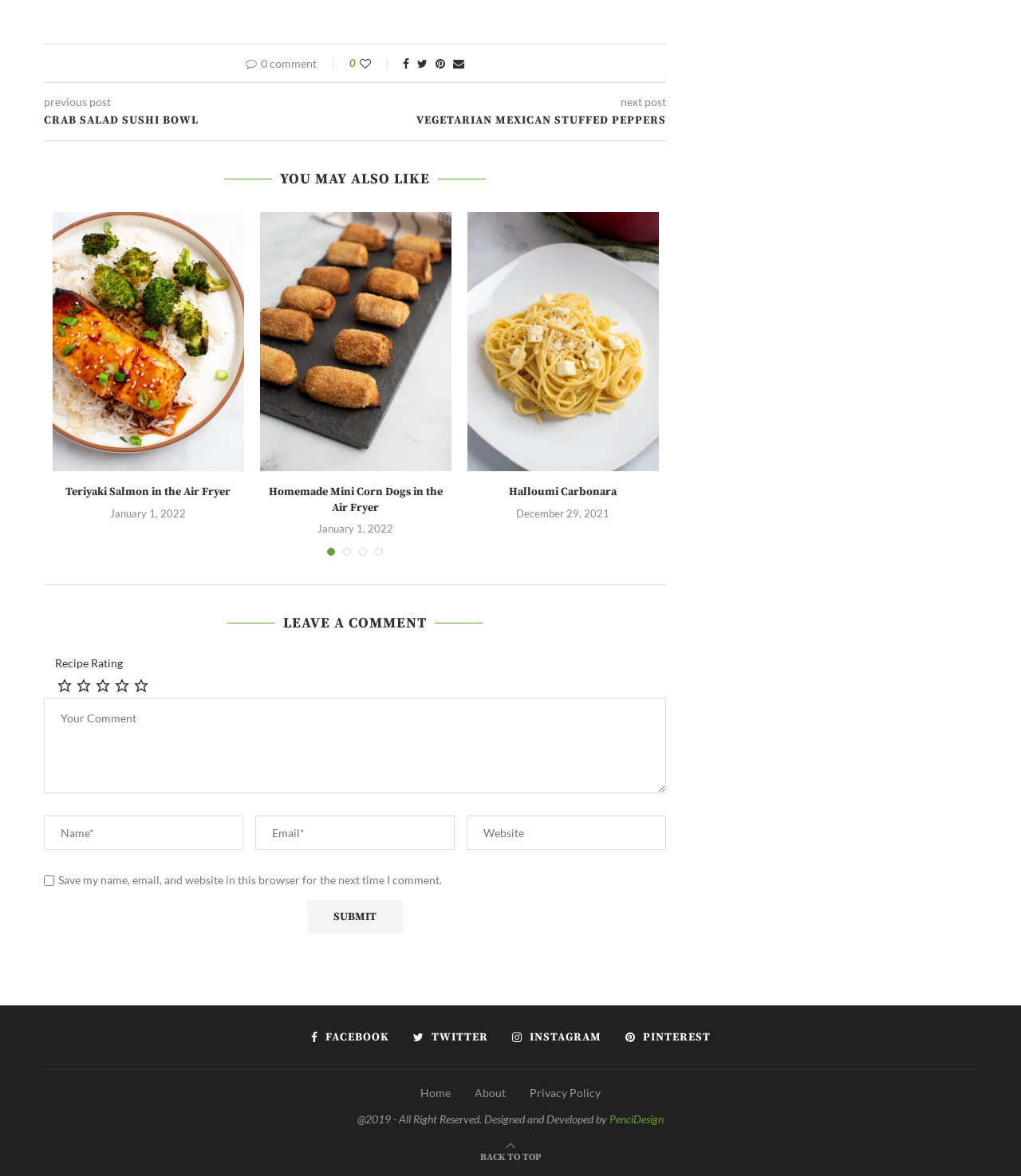Can you provide the bounding box coordinates for the element that should be clicked to implement the instruction: "Leave a comment"?

[0.043, 0.497, 0.652, 0.538]